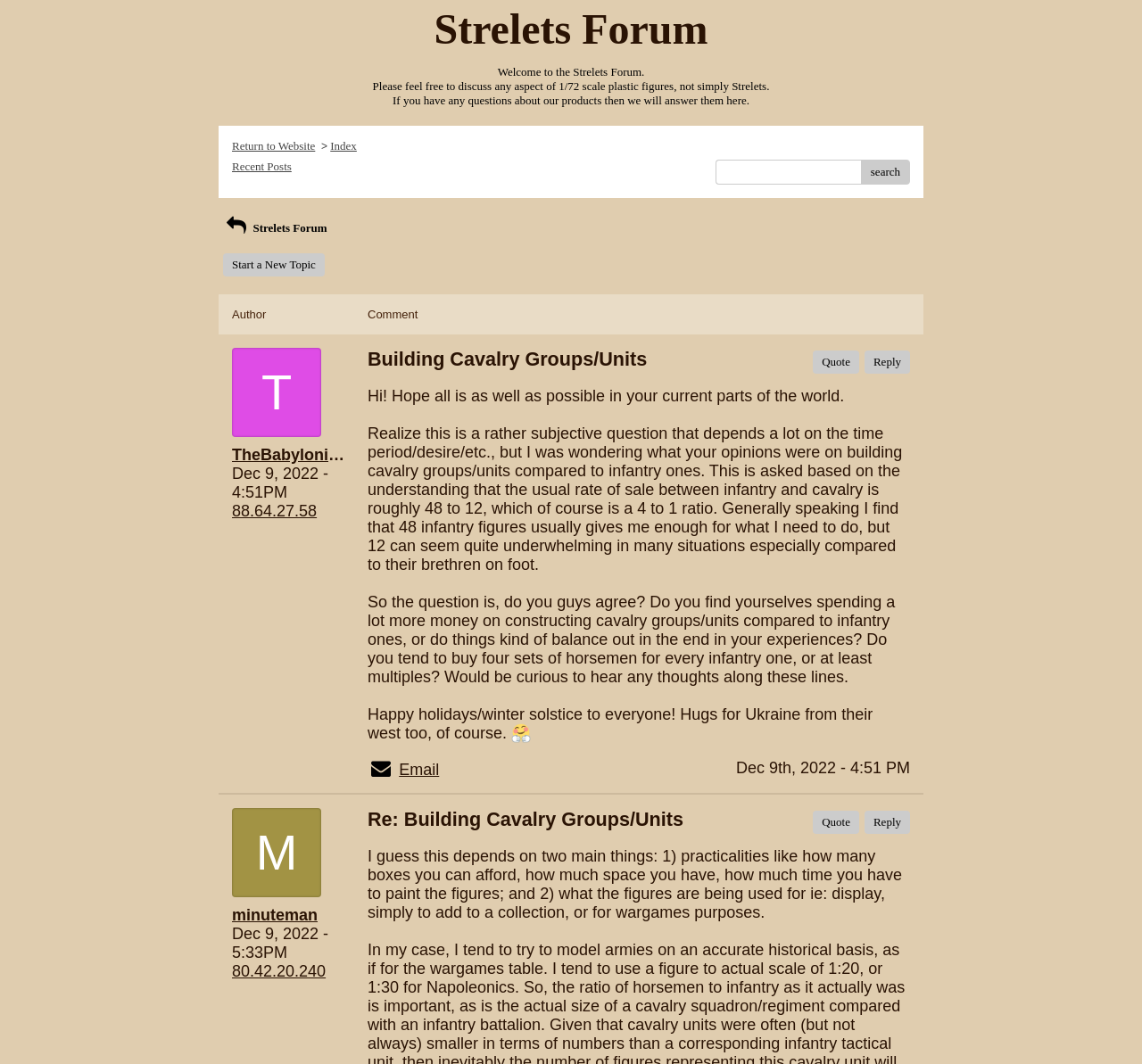What is the date of the post by minuteman?
Offer a detailed and exhaustive answer to the question.

The date of the post by minuteman is mentioned as 'Dec 9th, 2022 - 5:33PM' below the username 'minuteman'.